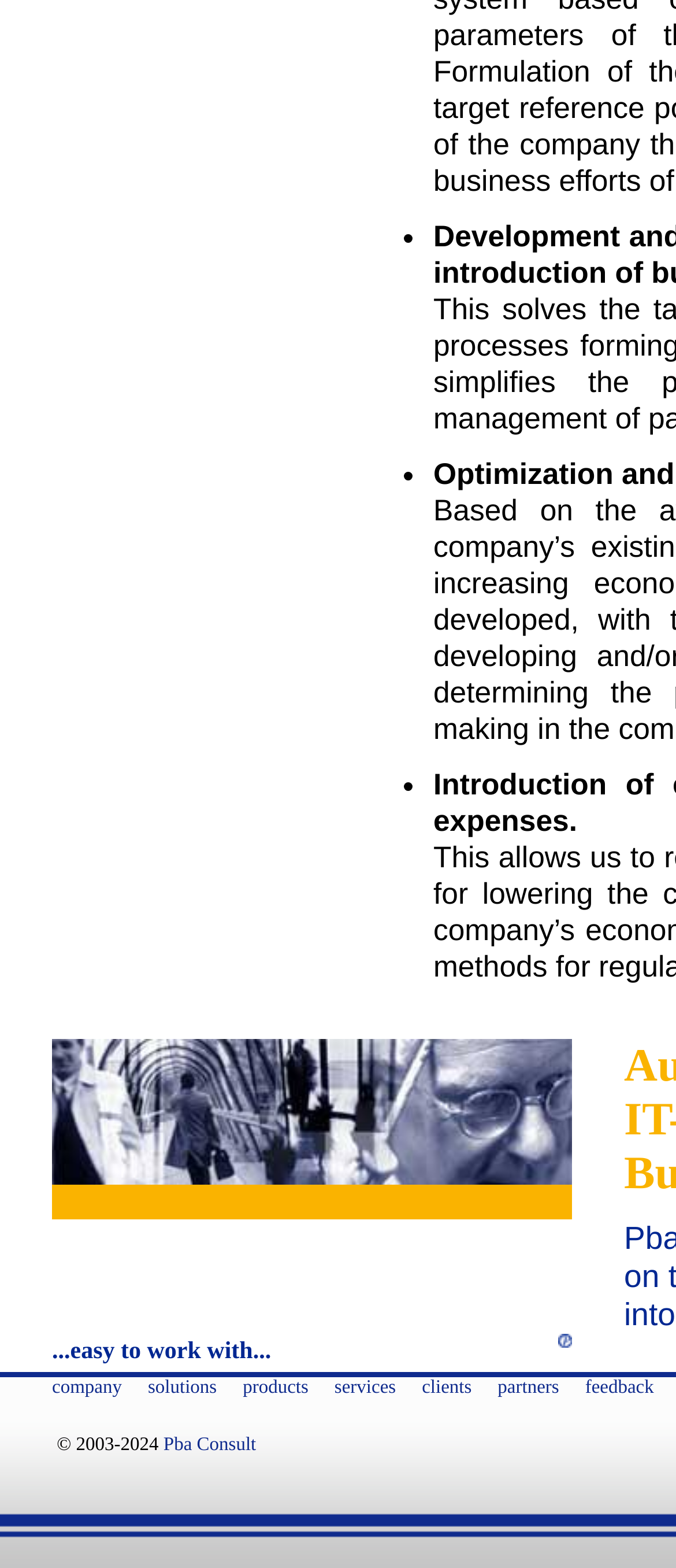Provide the bounding box coordinates of the area you need to click to execute the following instruction: "check feedback".

[0.866, 0.878, 0.967, 0.892]